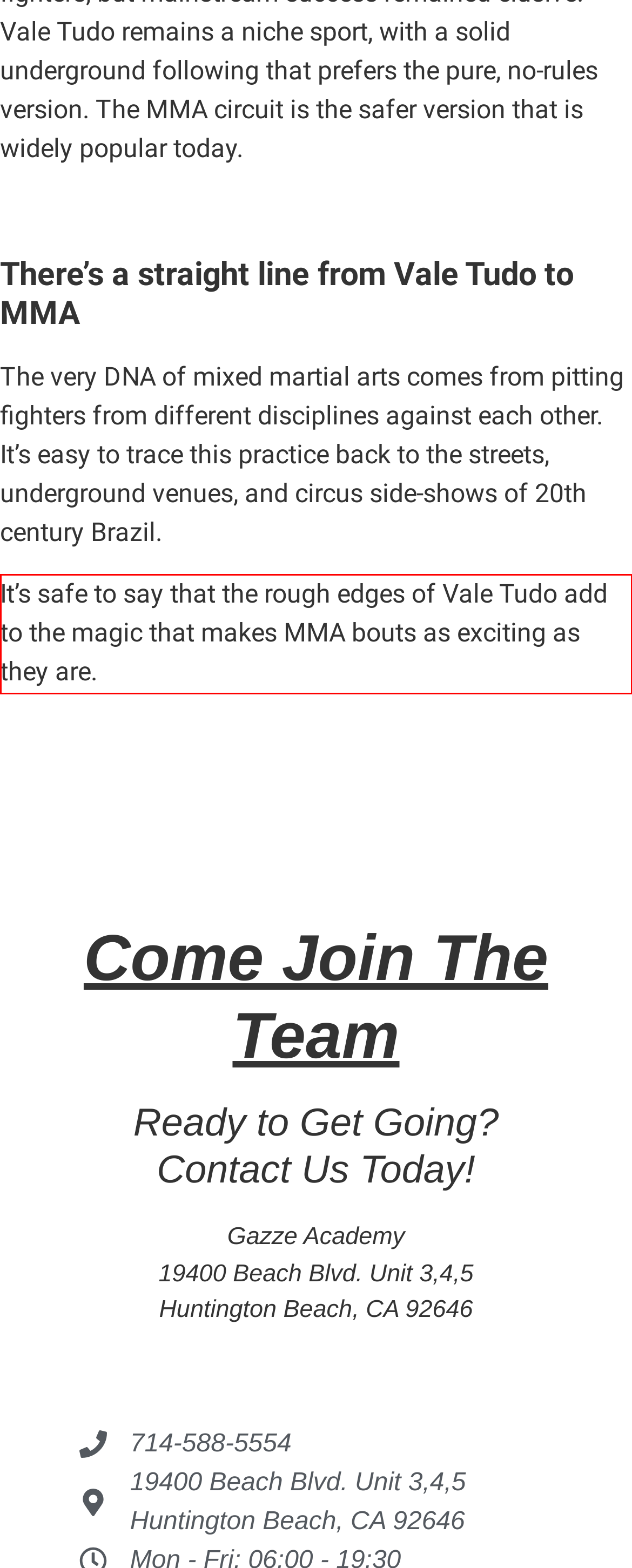You have a screenshot with a red rectangle around a UI element. Recognize and extract the text within this red bounding box using OCR.

It’s safe to say that the rough edges of Vale Tudo add to the magic that makes MMA bouts as exciting as they are.